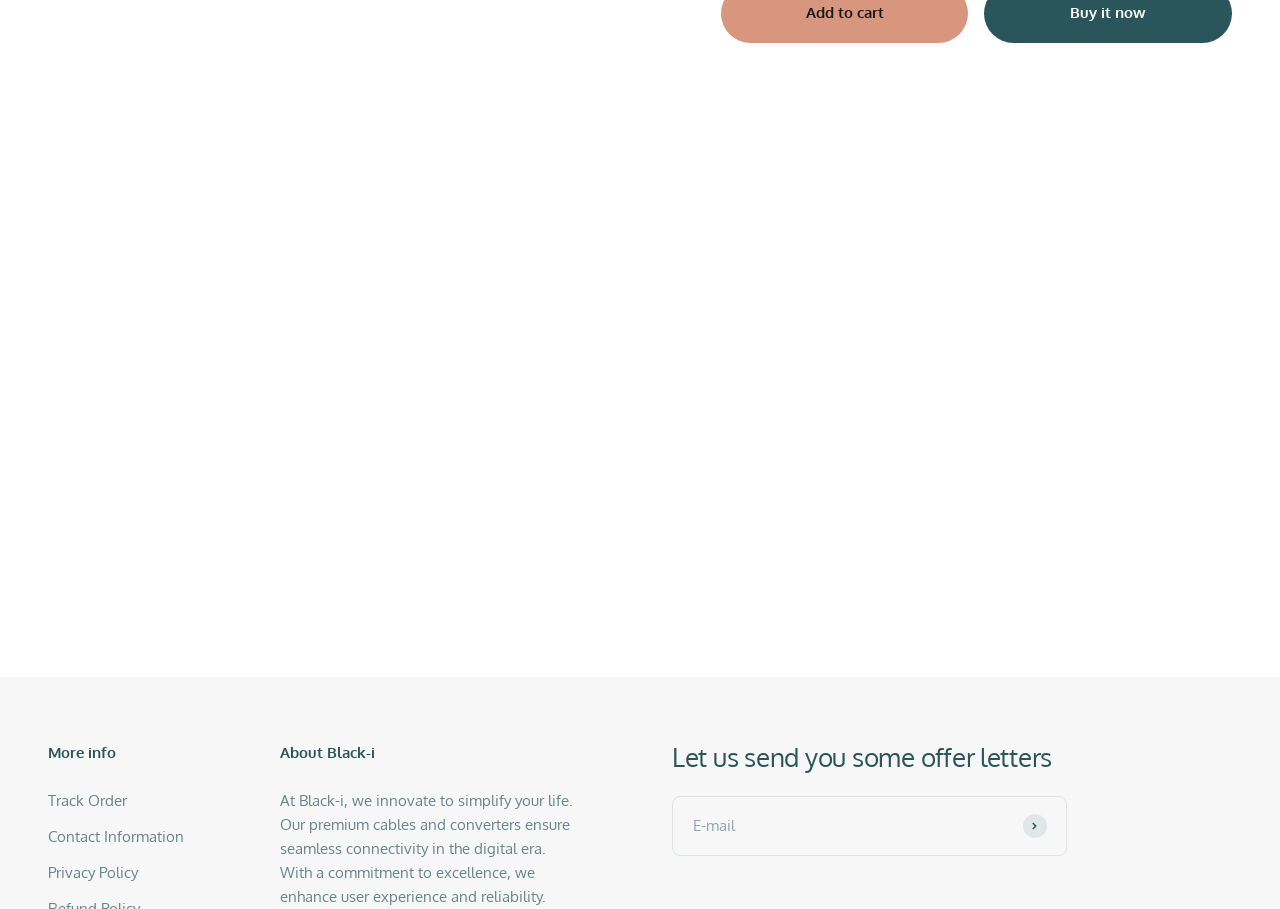Please indicate the bounding box coordinates of the element's region to be clicked to achieve the instruction: "Click on the Subscribe button". Provide the coordinates as four float numbers between 0 and 1, i.e., [left, top, right, bottom].

[0.799, 0.896, 0.818, 0.922]